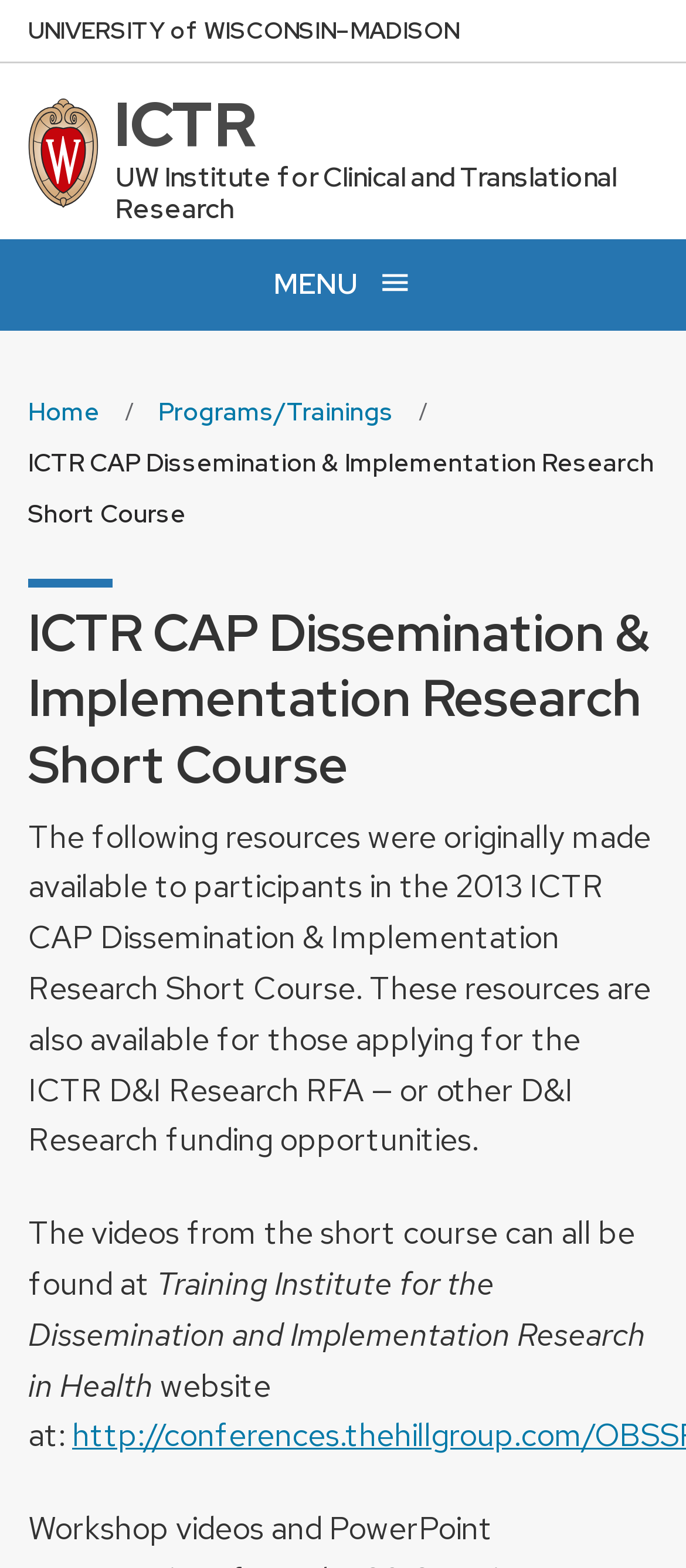What is the name of the research institute?
Refer to the image and provide a thorough answer to the question.

I found the answer by looking at the link with the text 'ICTR', which is accompanied by a longer text description that reveals the full name of the research institute.